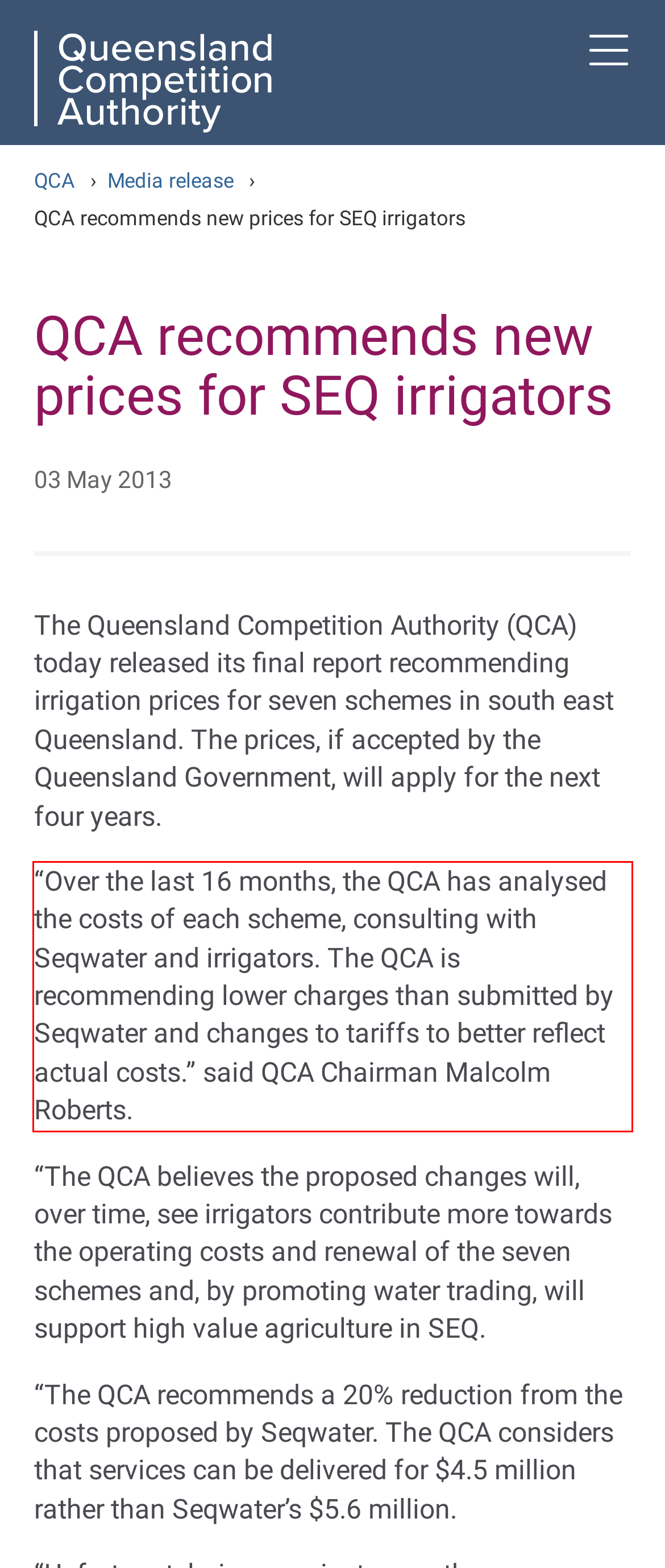View the screenshot of the webpage and identify the UI element surrounded by a red bounding box. Extract the text contained within this red bounding box.

“Over the last 16 months, the QCA has analysed the costs of each scheme, consulting with Seqwater and irrigators. The QCA is recommending lower charges than submitted by Seqwater and changes to tariffs to better reflect actual costs.” said QCA Chairman Malcolm Roberts.